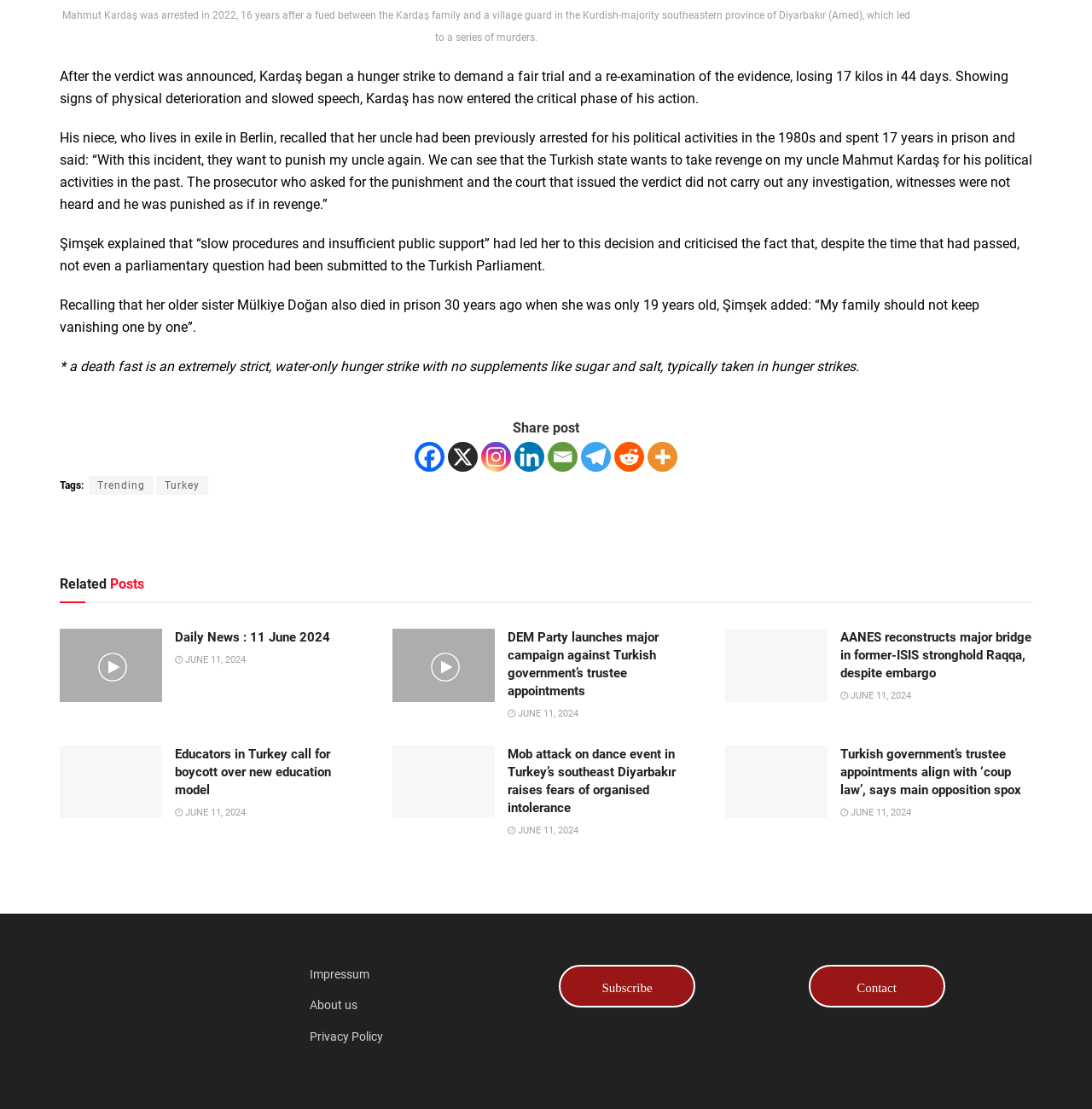Find the bounding box of the web element that fits this description: "June 11, 2024".

[0.465, 0.639, 0.53, 0.649]